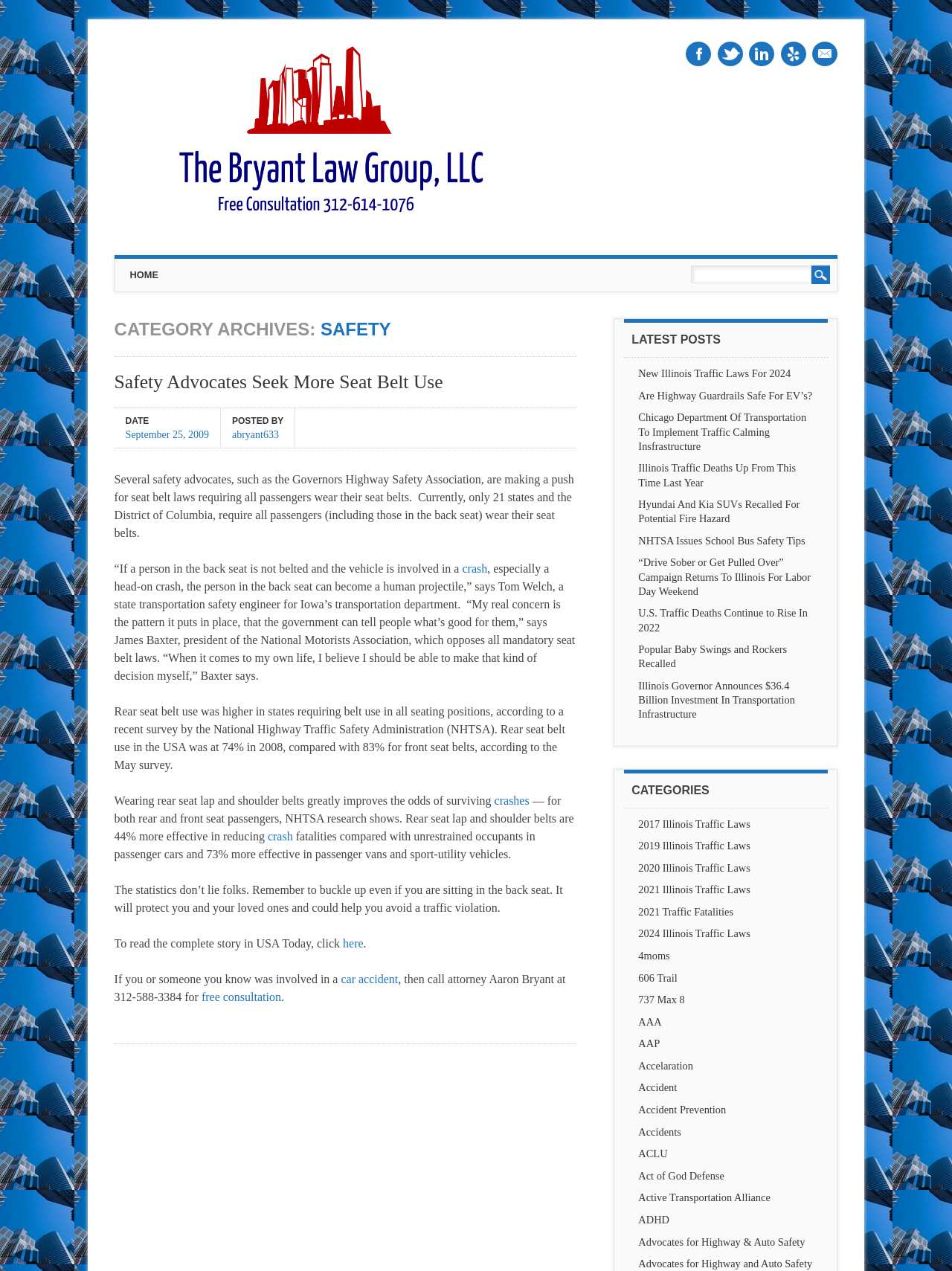What is the percentage of rear seat belt use in the USA in 2008?
Based on the image, please offer an in-depth response to the question.

I found the answer by reading the article on the webpage. The article states that 'Rear seat belt use in the USA was at 74% in 2008, compared with 83% for front seat belts, according to the May survey.'